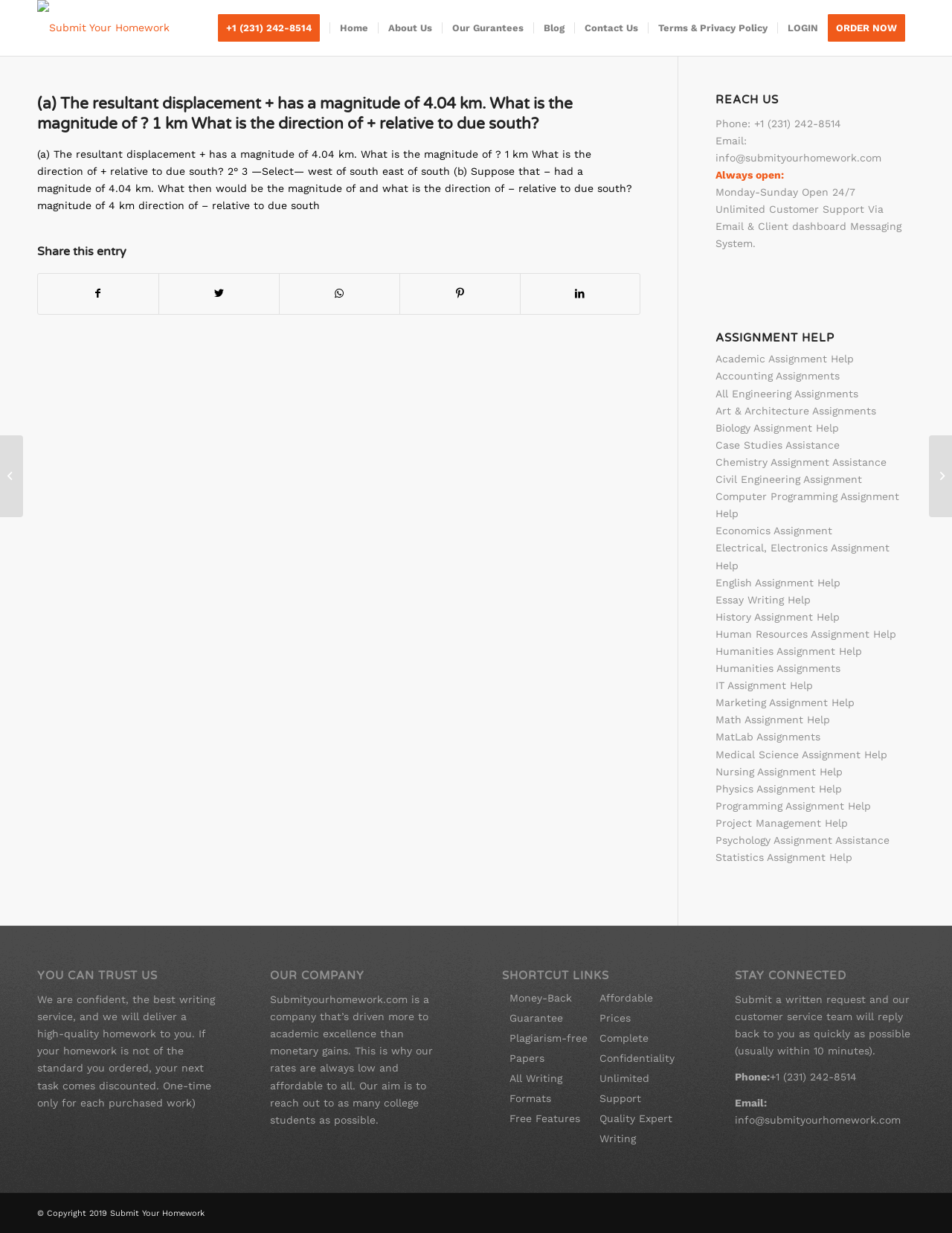Determine the bounding box coordinates of the clickable area required to perform the following instruction: "Get academic assignment help". The coordinates should be represented as four float numbers between 0 and 1: [left, top, right, bottom].

[0.752, 0.286, 0.897, 0.296]